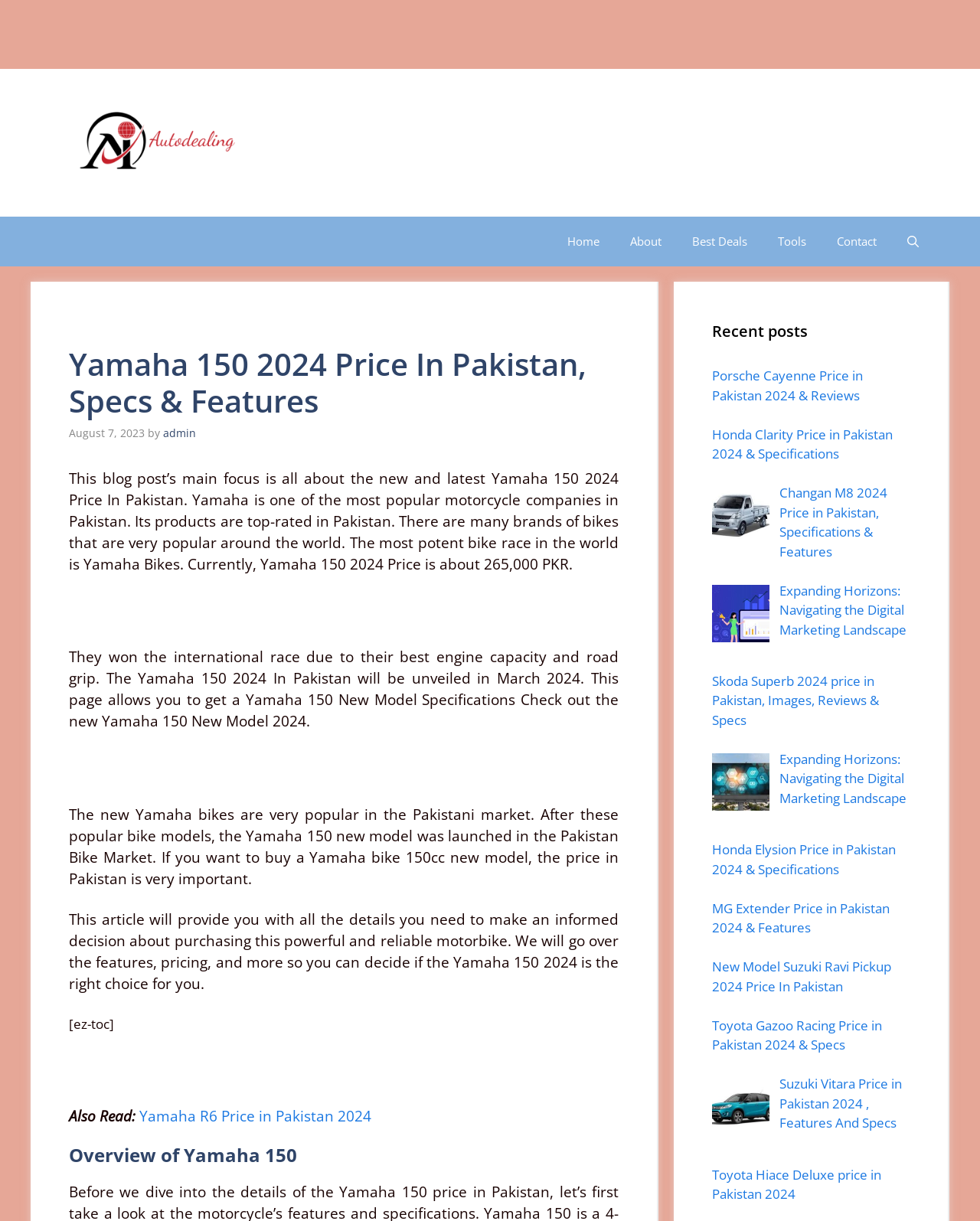Please provide the bounding box coordinates for the element that needs to be clicked to perform the instruction: "Click the 'Home' link". The coordinates must consist of four float numbers between 0 and 1, formatted as [left, top, right, bottom].

[0.563, 0.177, 0.627, 0.218]